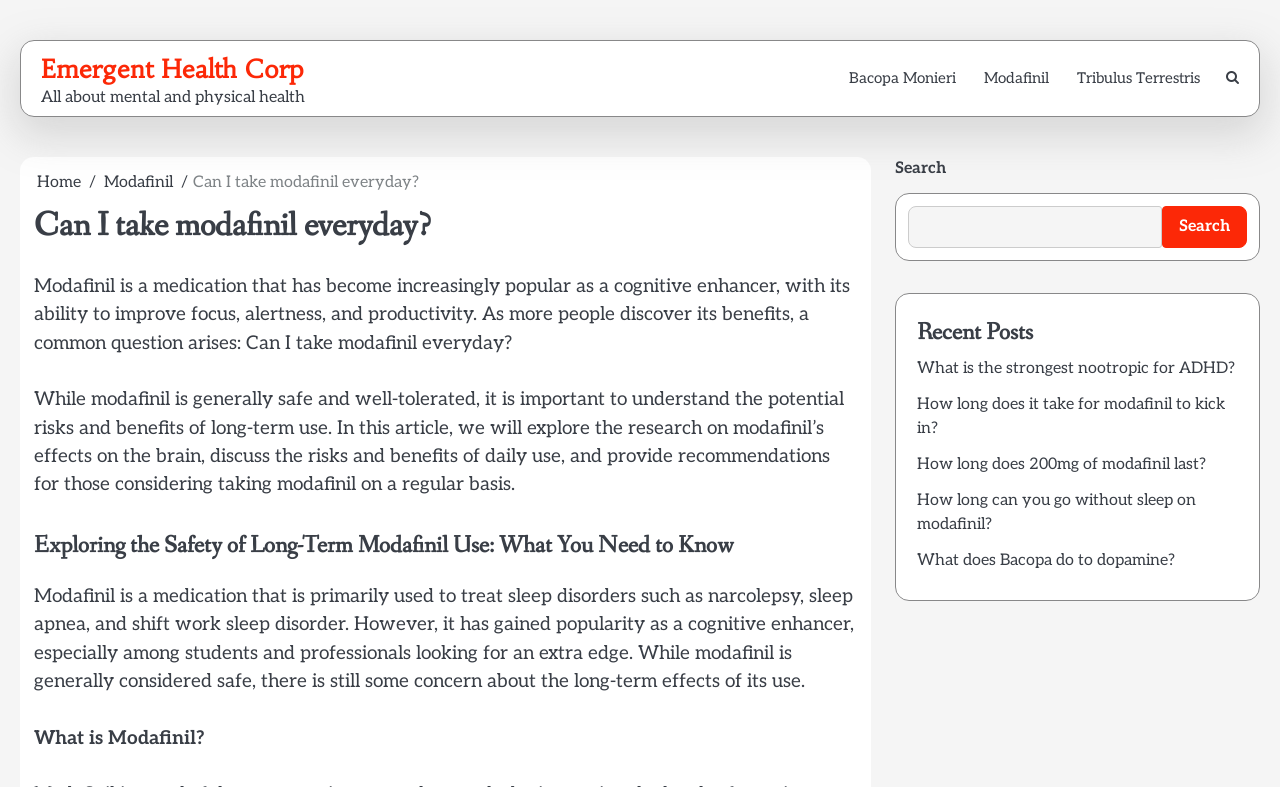Construct a comprehensive caption that outlines the webpage's structure and content.

The webpage is about the topic of modafinil, a medication used to treat sleep disorders and also popular as a cognitive enhancer. At the top, there is a link to "Emergent Health Corp" and a brief description "All about mental and physical health". Below this, there are three links to related topics: "Bacopa Monieri", "Modafinil", and "Tribulus Terrestris".

On the left side, there is a navigation menu with breadcrumbs, including links to "Home" and "Modafinil", and a static text "Can I take modafinil everyday?". Above this, there is a header with the same title "Can I take modafinil everyday?".

The main content of the webpage is divided into sections. The first section introduces modafinil as a medication that can improve focus, alertness, and productivity, and raises the question of whether it can be taken every day. The second section discusses the potential risks and benefits of long-term use, and provides recommendations for those considering taking modafinil regularly.

Below this, there is a section with the heading "Exploring the Safety of Long-Term Modafinil Use: What You Need to Know", which discusses the safety of modafinil and its effects on the brain. Further down, there is a section that explains what modafinil is and its uses.

On the right side, there is a complementary section with a search bar and a heading "Recent Posts", which lists several links to related articles, including "What is the strongest nootropic for ADHD?", "How long does it take for modafinil to kick in?", and others.